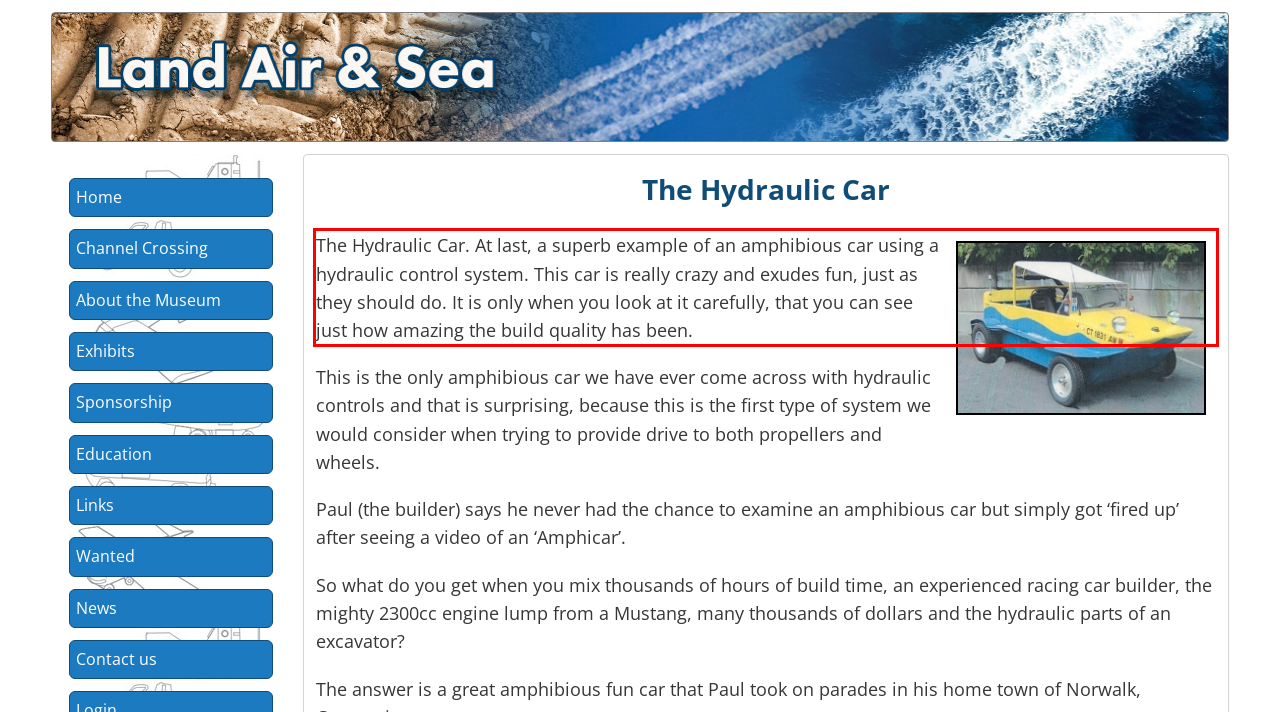You have a screenshot with a red rectangle around a UI element. Recognize and extract the text within this red bounding box using OCR.

The Hydraulic Car. At last, a superb example of an amphibious car using a hydraulic control system. This car is really crazy and exudes fun, just as they should do. It is only when you look at it carefully, that you can see just how amazing the build quality has been.